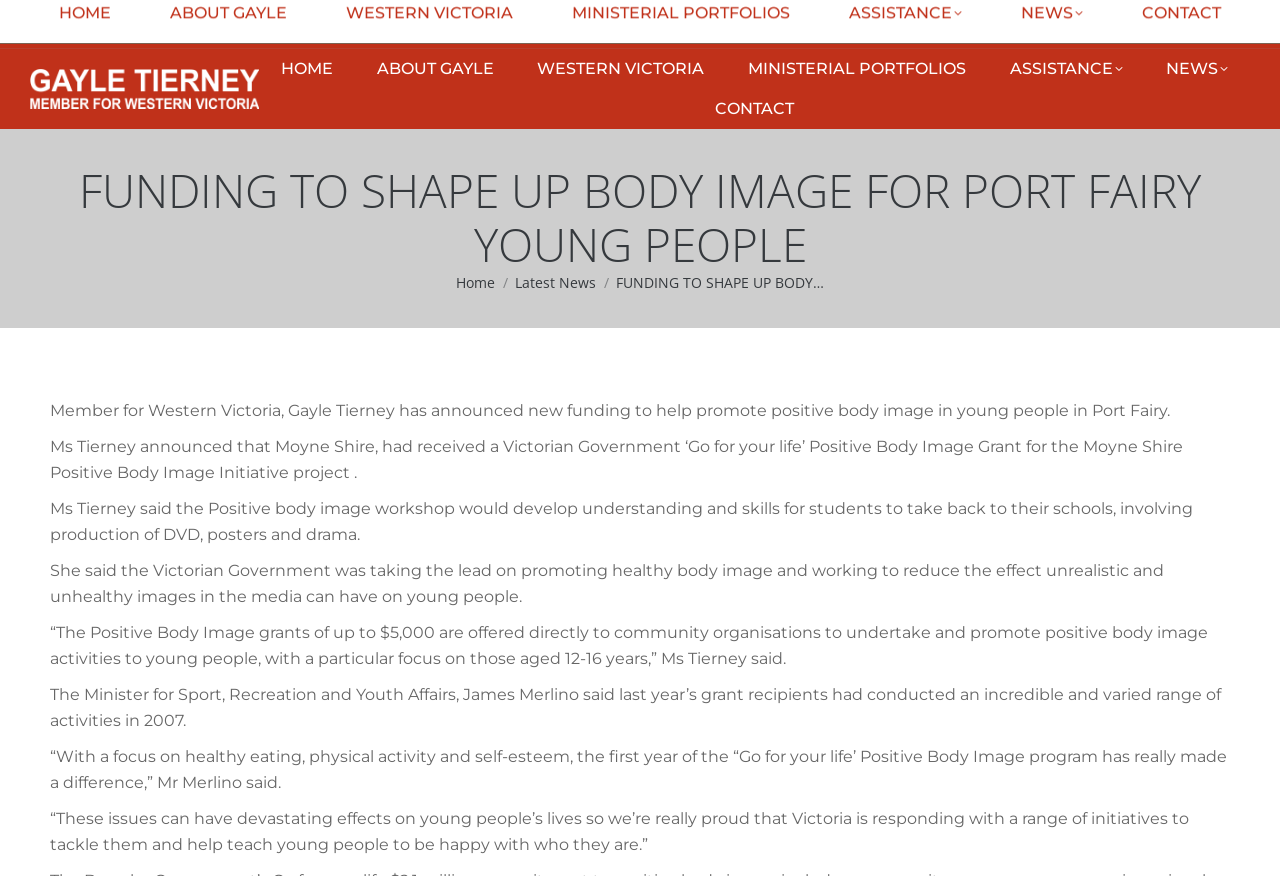Reply to the question below using a single word or brief phrase:
Who announced new funding for promoting positive body image?

Gayle Tierney